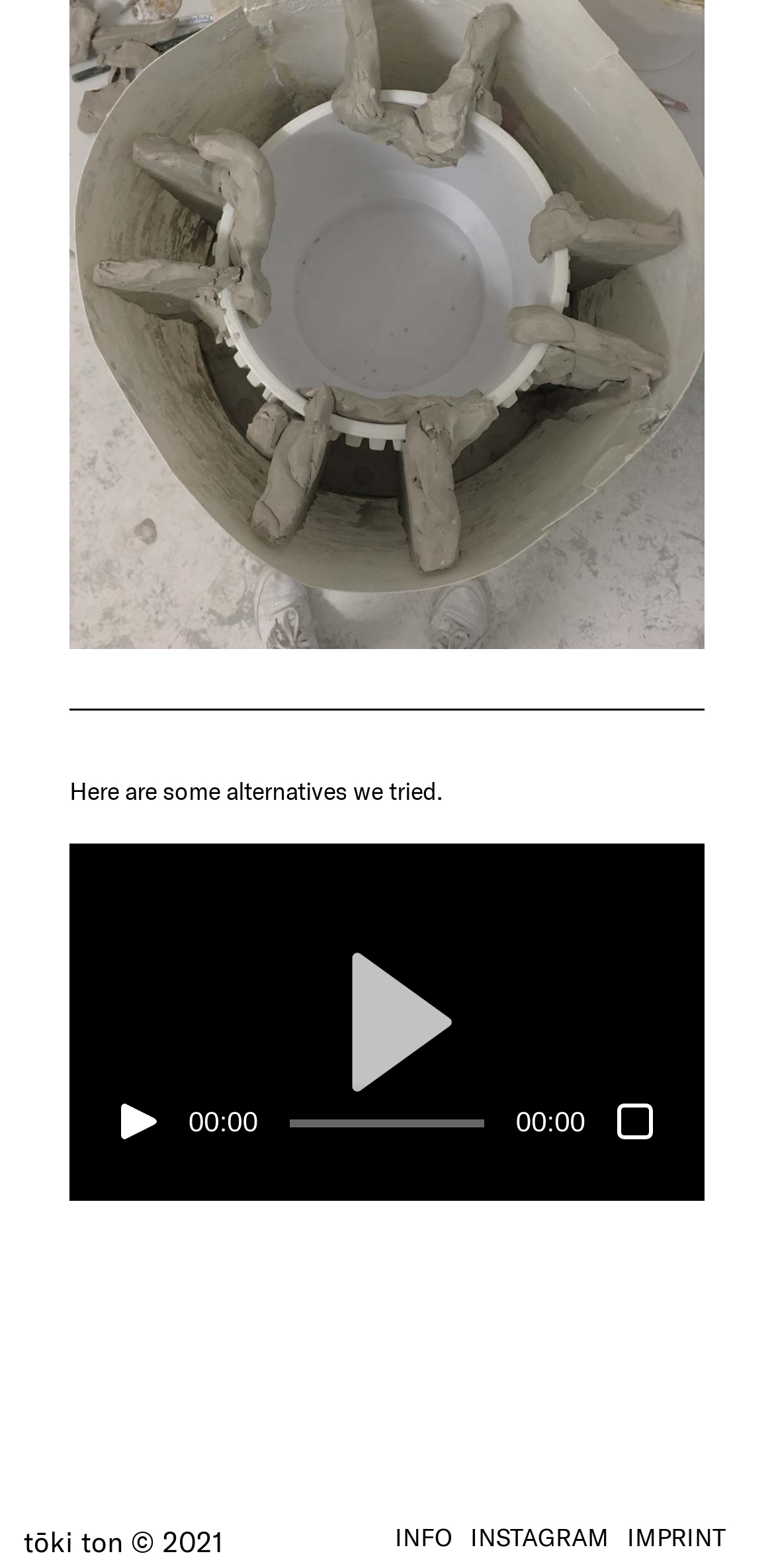Given the following UI element description: "Fashion", find the bounding box coordinates in the webpage screenshot.

None